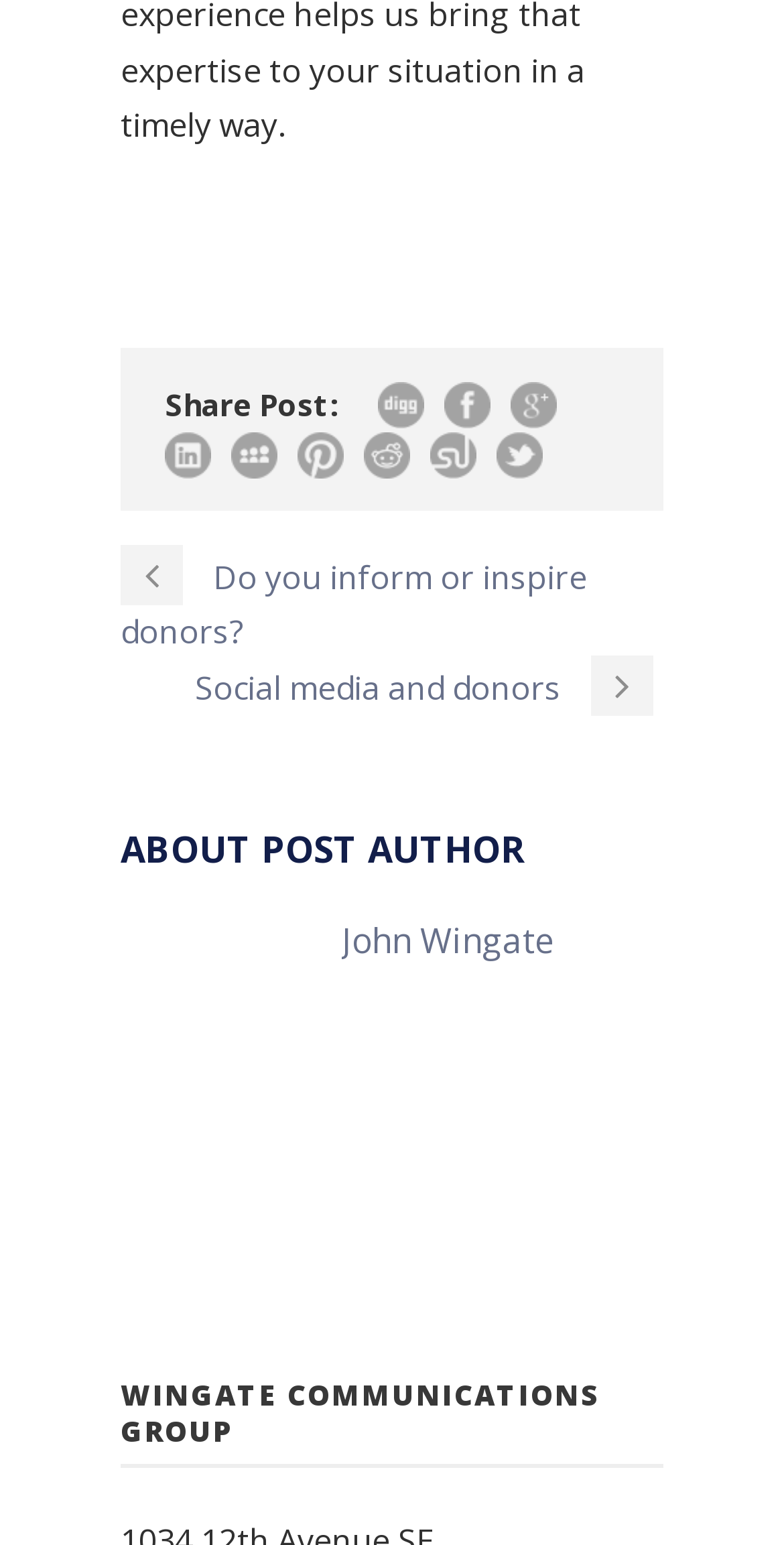Analyze the image and deliver a detailed answer to the question: What is the topic of the post?

The link 'Do you inform or inspire donors?' and the link 'Social media and donors' suggest that the topic of the post is related to social media and donors, possibly discussing how to engage with donors through social media.